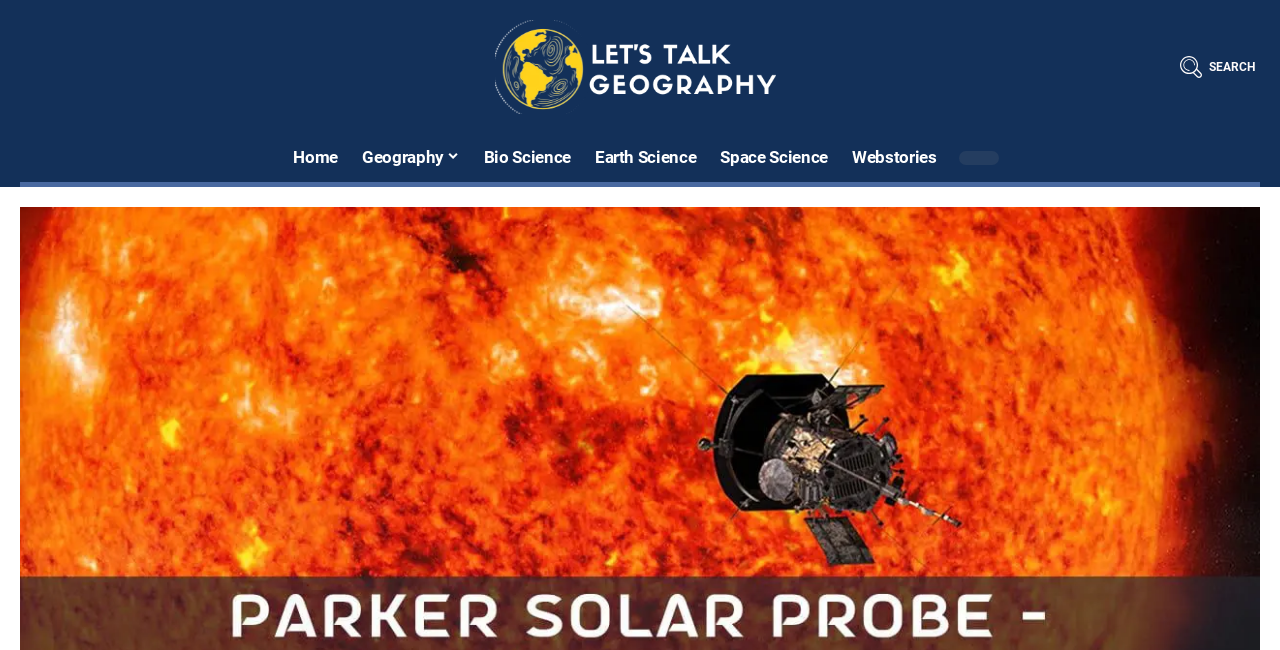Identify the bounding box coordinates of the clickable region to carry out the given instruction: "search for something".

[0.922, 0.086, 0.98, 0.12]